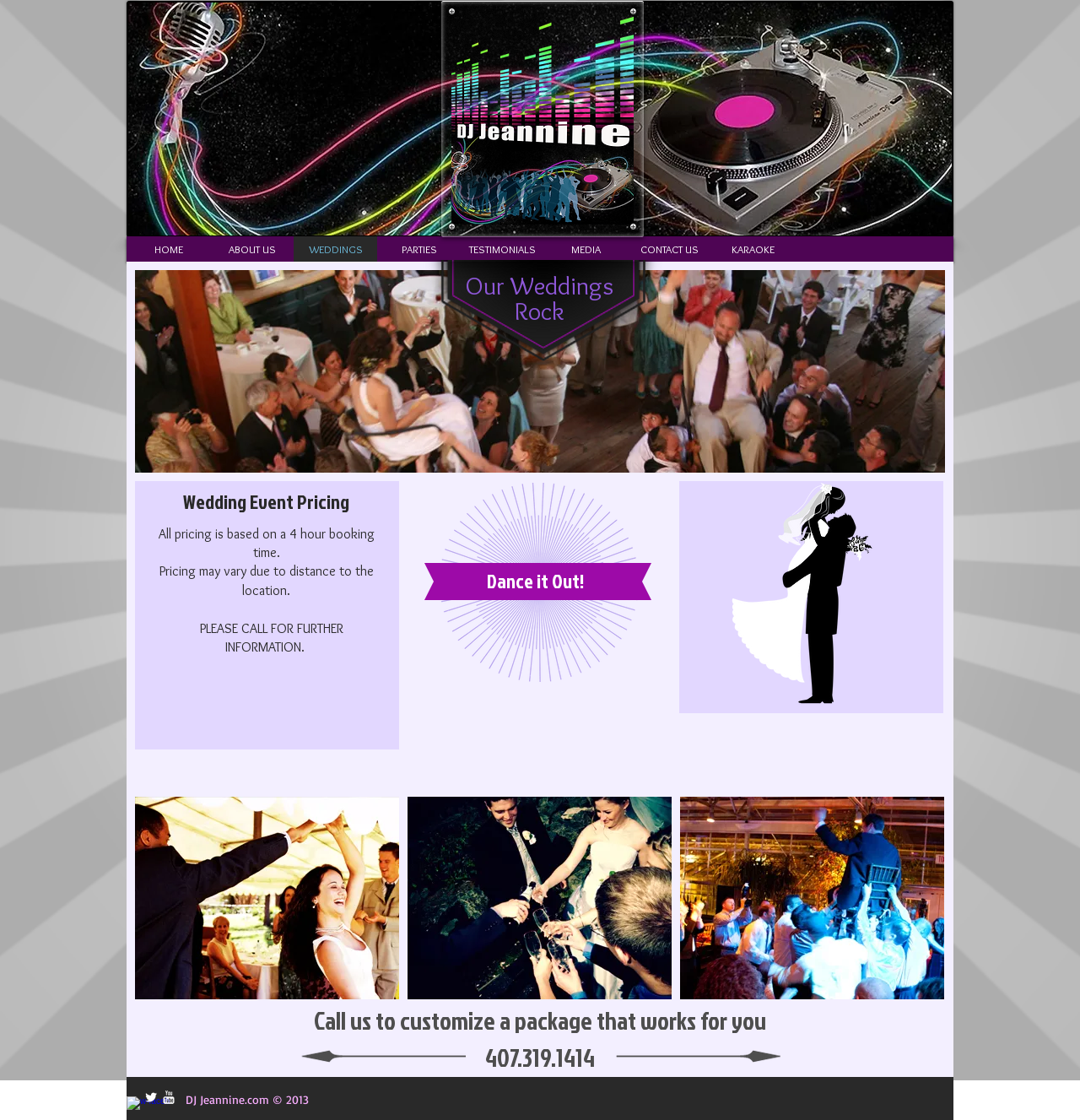Provide the bounding box coordinates for the specified HTML element described in this description: "HOME". The coordinates should be four float numbers ranging from 0 to 1, in the format [left, top, right, bottom].

[0.117, 0.211, 0.195, 0.234]